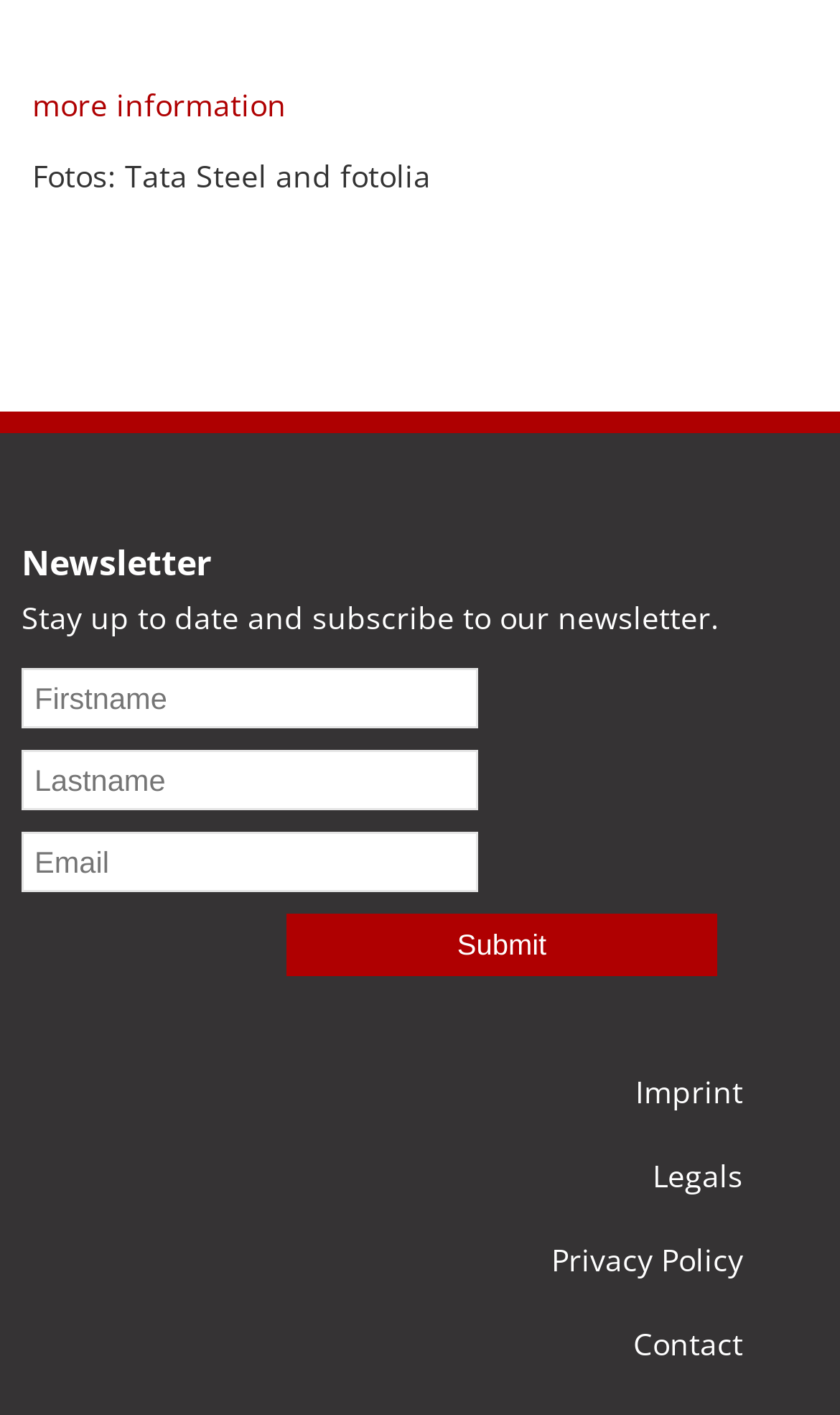Provide a short answer to the following question with just one word or phrase: How many fields are in the form?

Three